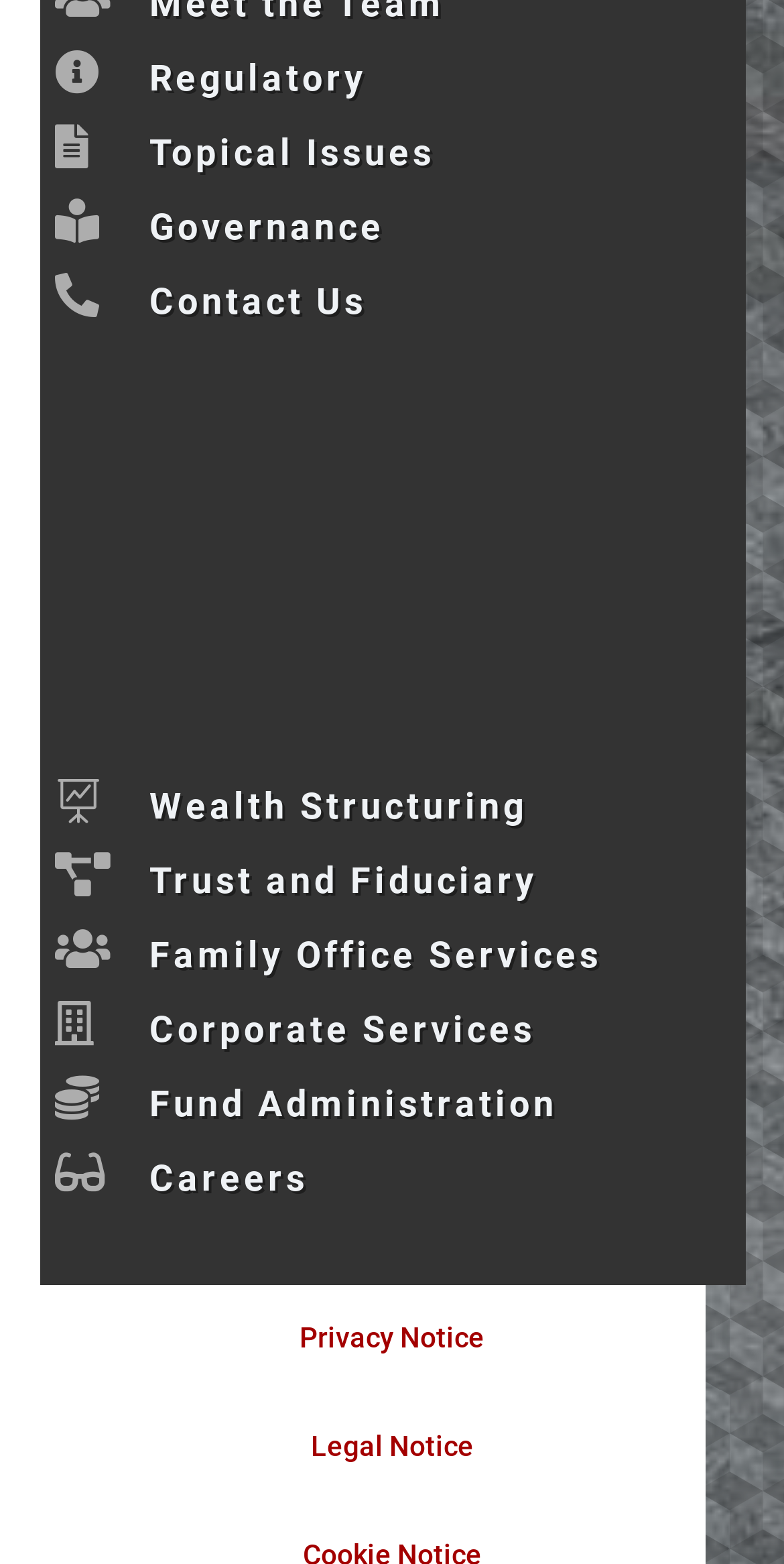Predict the bounding box coordinates of the area that should be clicked to accomplish the following instruction: "View Topical Issues". The bounding box coordinates should consist of four float numbers between 0 and 1, i.e., [left, top, right, bottom].

[0.191, 0.084, 0.555, 0.111]